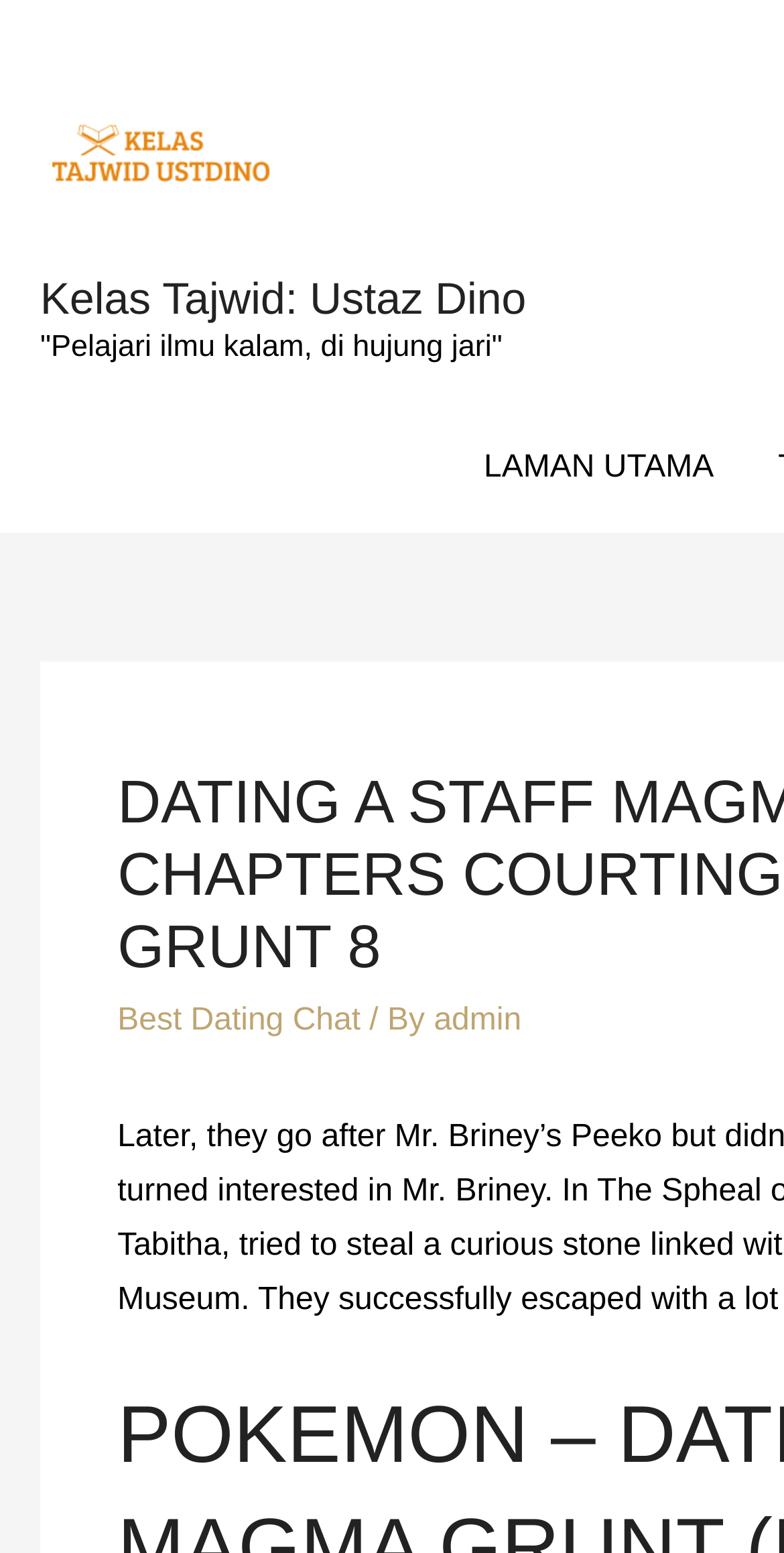Respond with a single word or phrase:
What is the text next to 'Best Dating Chat'?

/ By